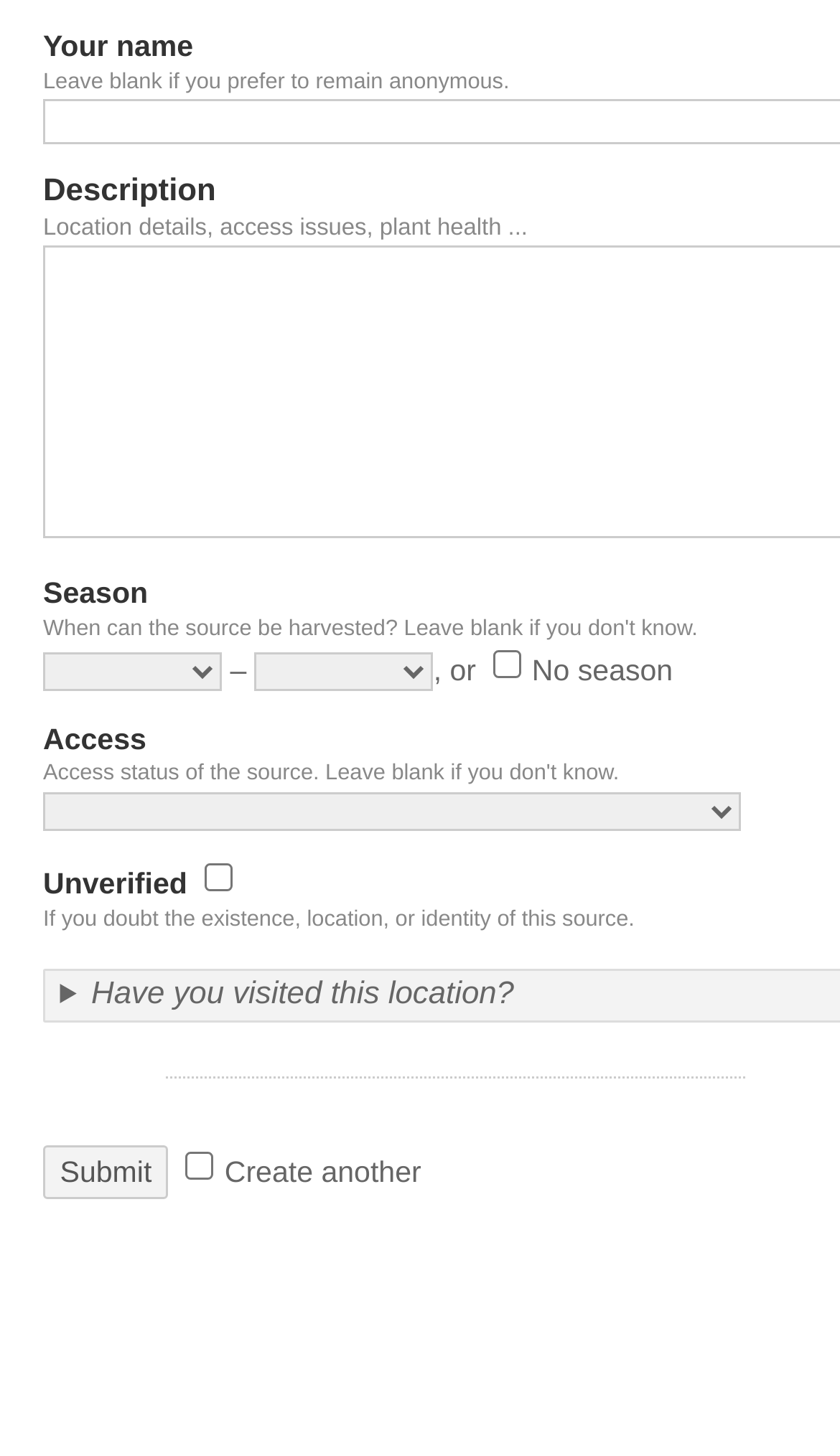From the webpage screenshot, identify the region described by Submit. Provide the bounding box coordinates as (top-left x, top-left y, bottom-right x, bottom-right y), with each value being a floating point number between 0 and 1.

[0.051, 0.787, 0.201, 0.824]